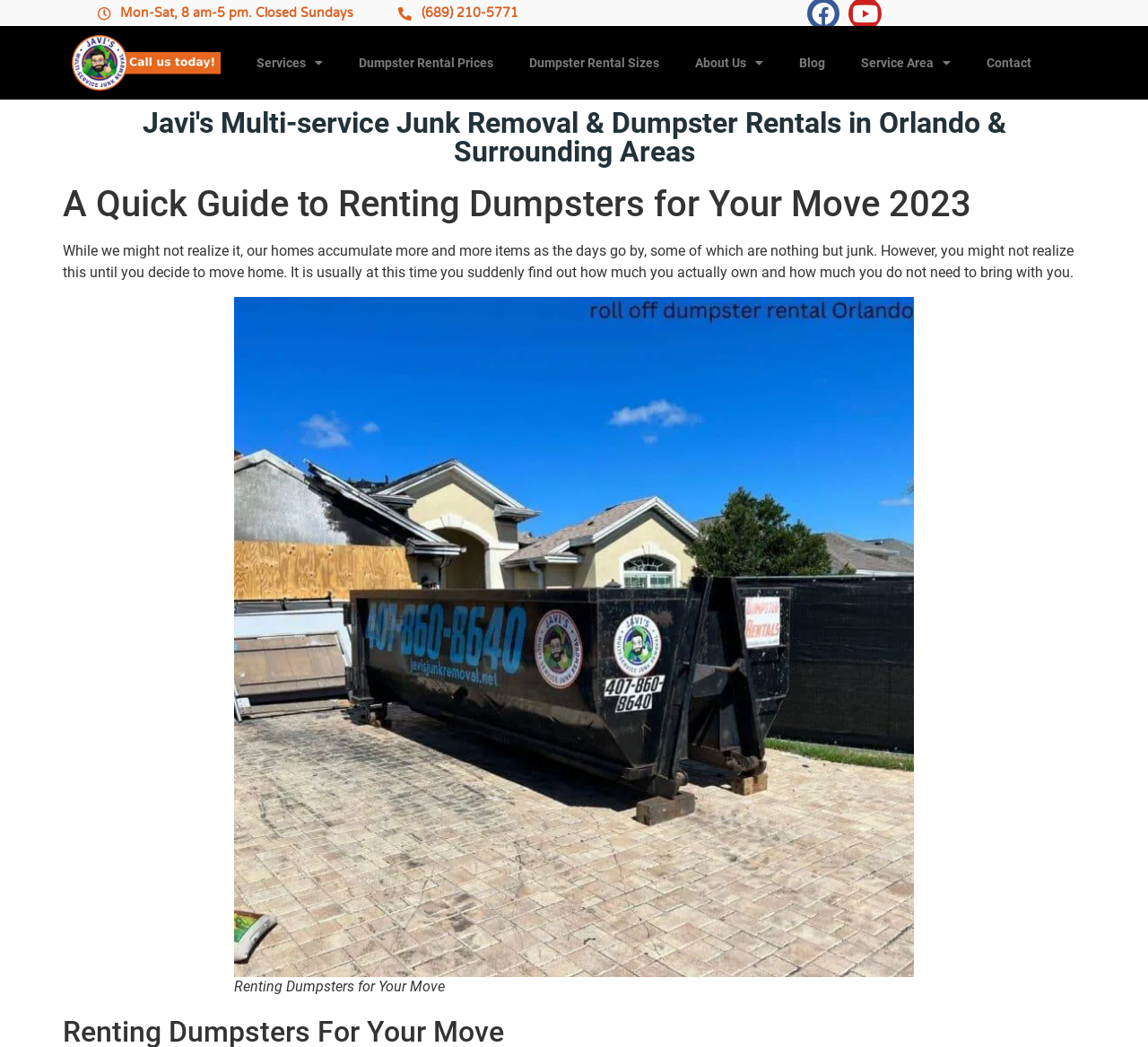Answer the question below in one word or phrase:
What is the phone number of Javis Junk Removal?

(689) 210-5771